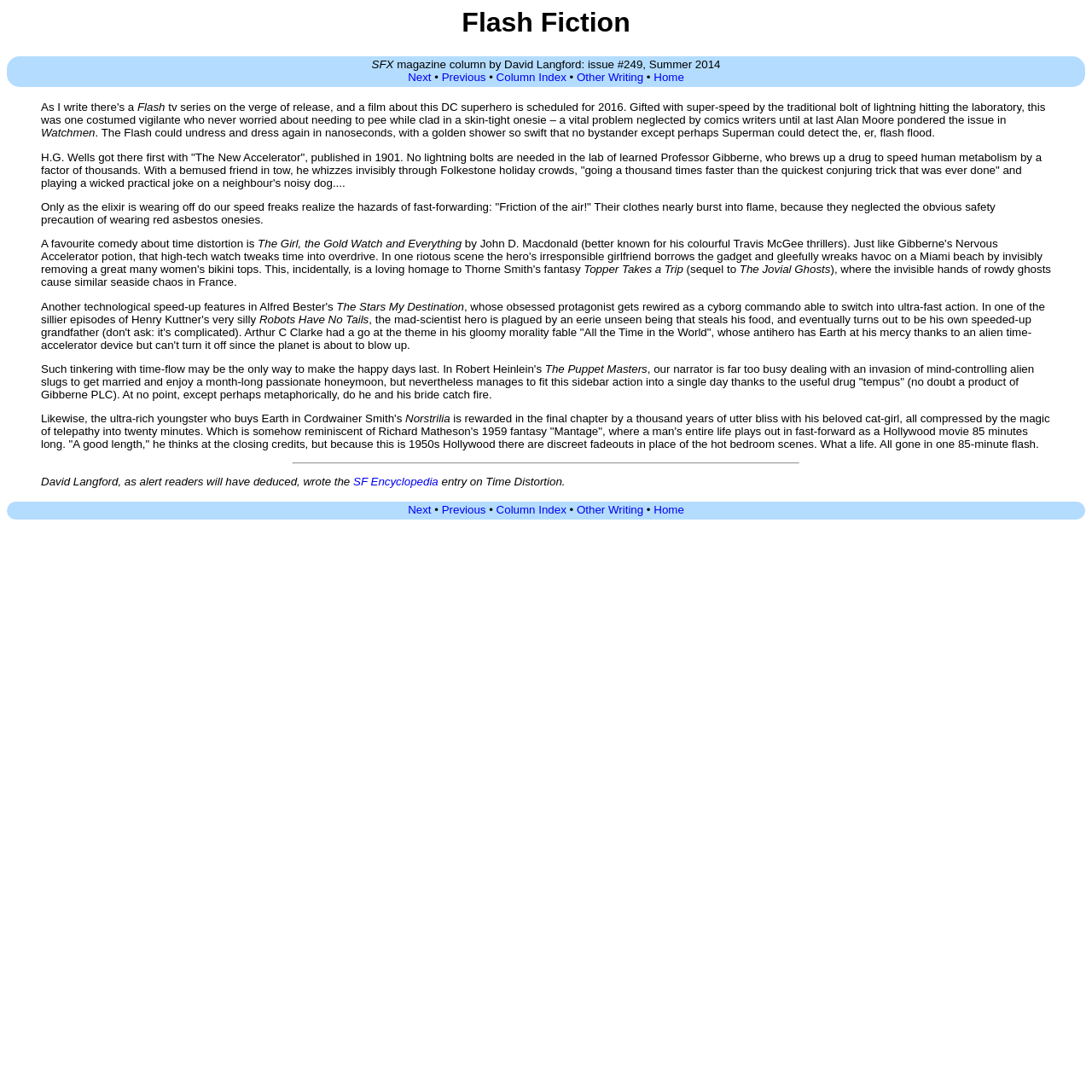Generate a detailed explanation of the webpage's features and information.

The webpage is titled "Flash Fiction" and has a heading with the same name at the top. Below the heading, there is a magazine column title "SFX" followed by a description of the column, which is written by David Langford and published in issue #249, Summer 2014. 

To the right of the column title, there are navigation links: "Next", "Previous", "Column Index", "Other Writing", and "Home", separated by bullet points. 

The main content of the webpage is a blockquote that takes up most of the page. It starts with a discussion about the Flash TV series and a film about the DC superhero, and then delves into the concept of super-speed and its depiction in various works of fiction, including "The New Accelerator" by H.G. Wells, "Watchmen", and several other books and films. The text is divided into paragraphs, with some titles and authors highlighted.

At the bottom of the blockquote, there is a horizontal separator line, followed by a statement that David Langford wrote the entry on Time Distortion in the SF Encyclopedia, with a link to the encyclopedia. 

Finally, the navigation links "Next", "Previous", "Column Index", "Other Writing", and "Home" are repeated at the bottom of the page, with the same layout as at the top.